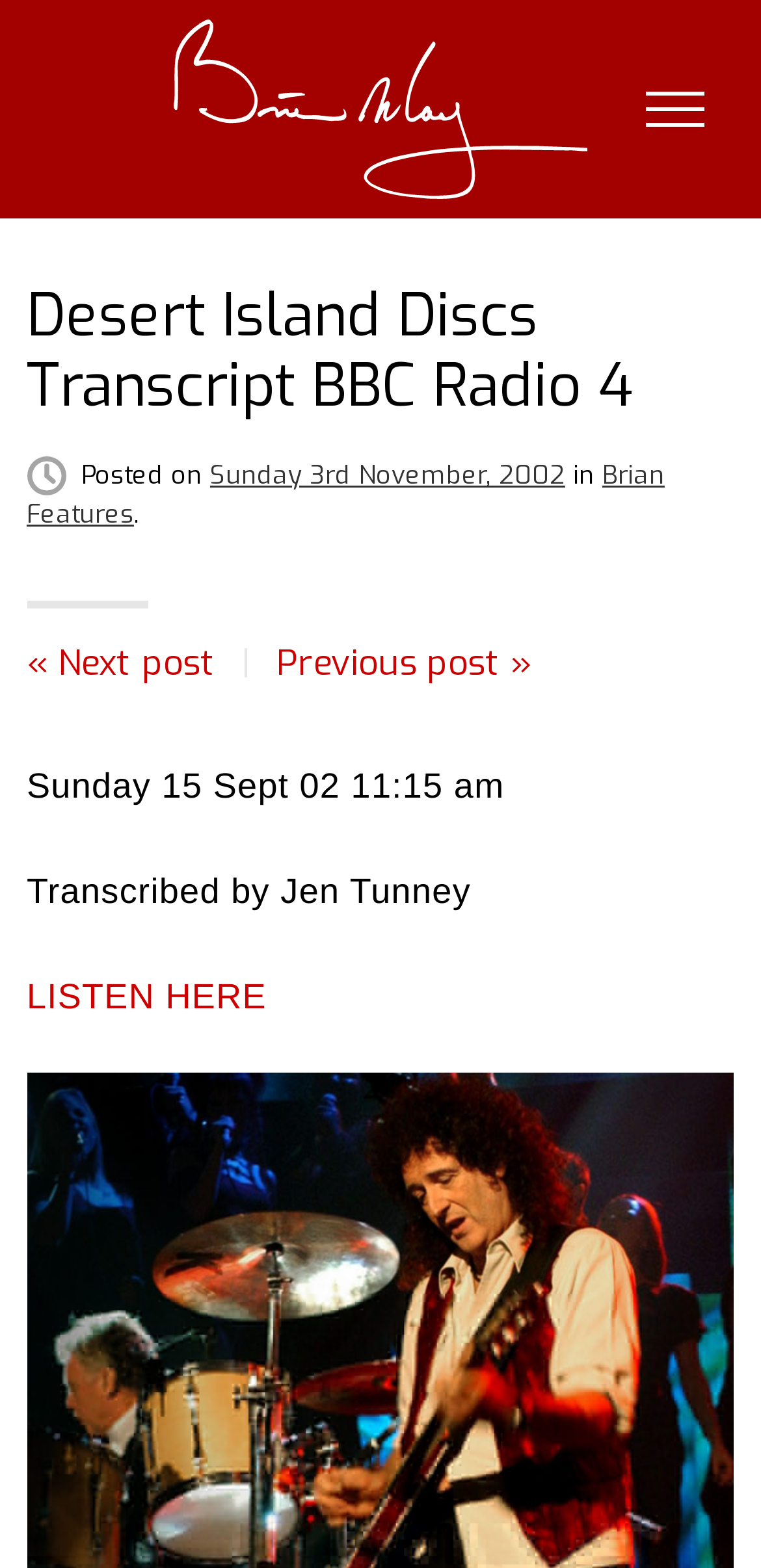Could you indicate the bounding box coordinates of the region to click in order to complete this instruction: "Show the menu".

[0.811, 0.032, 0.965, 0.107]